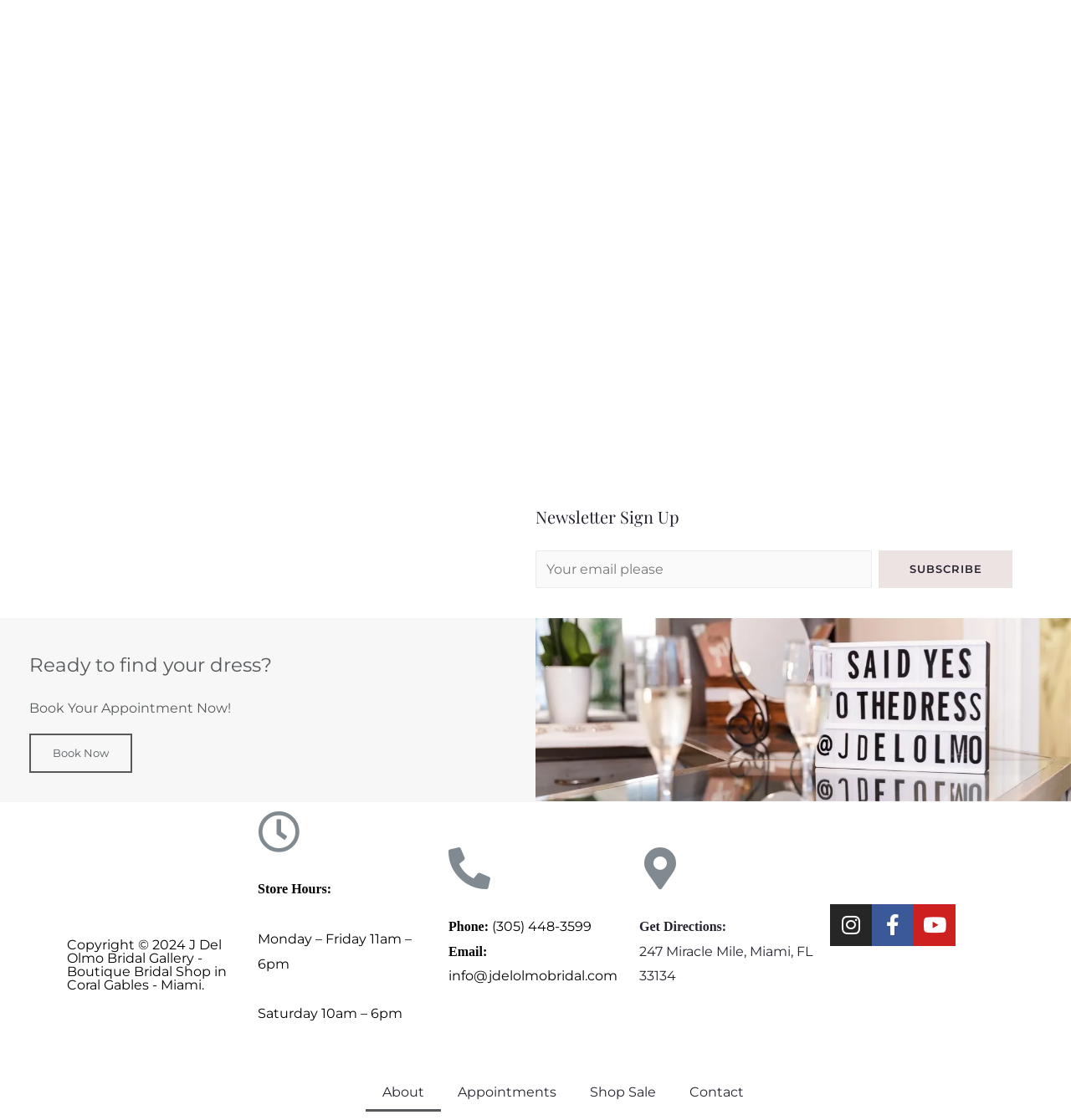Please specify the bounding box coordinates of the clickable region to carry out the following instruction: "Enter email address". The coordinates should be four float numbers between 0 and 1, in the format [left, top, right, bottom].

[0.5, 0.492, 0.814, 0.525]